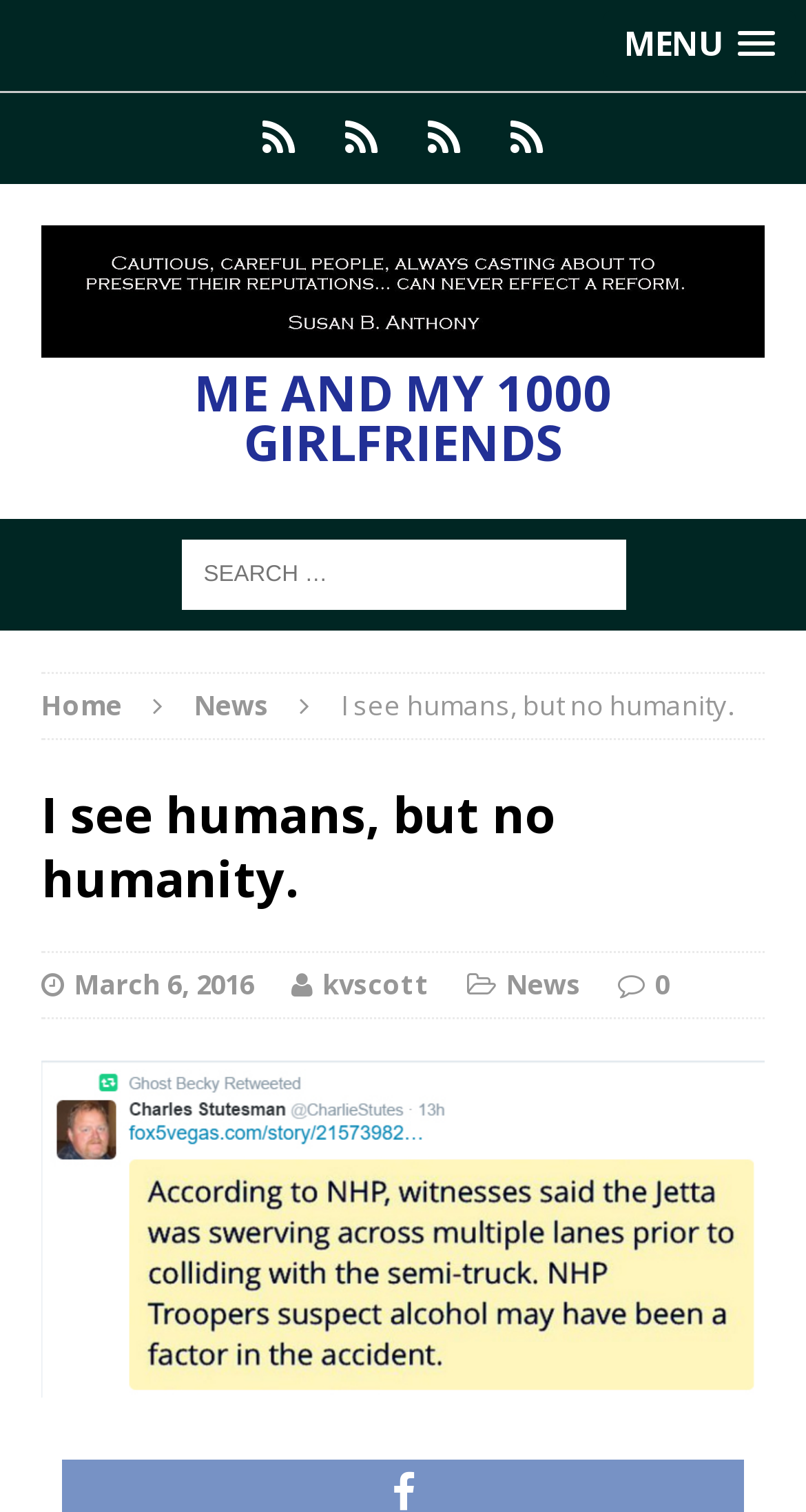What is the date of the post?
Look at the image and answer the question using a single word or phrase.

March 6, 2016